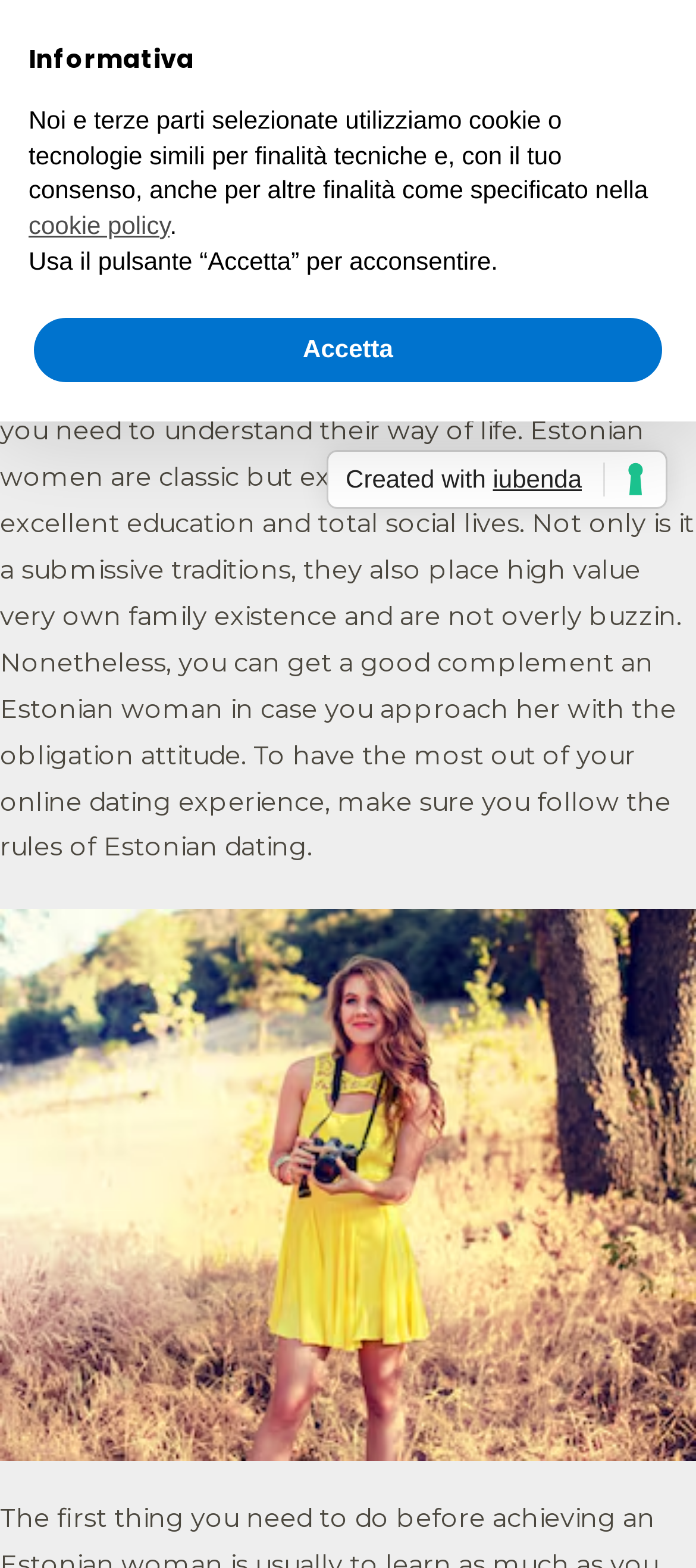Using the provided element description: "Created with iubenda", identify the bounding box coordinates. The coordinates should be four floats between 0 and 1 in the order [left, top, right, bottom].

[0.468, 0.287, 0.959, 0.325]